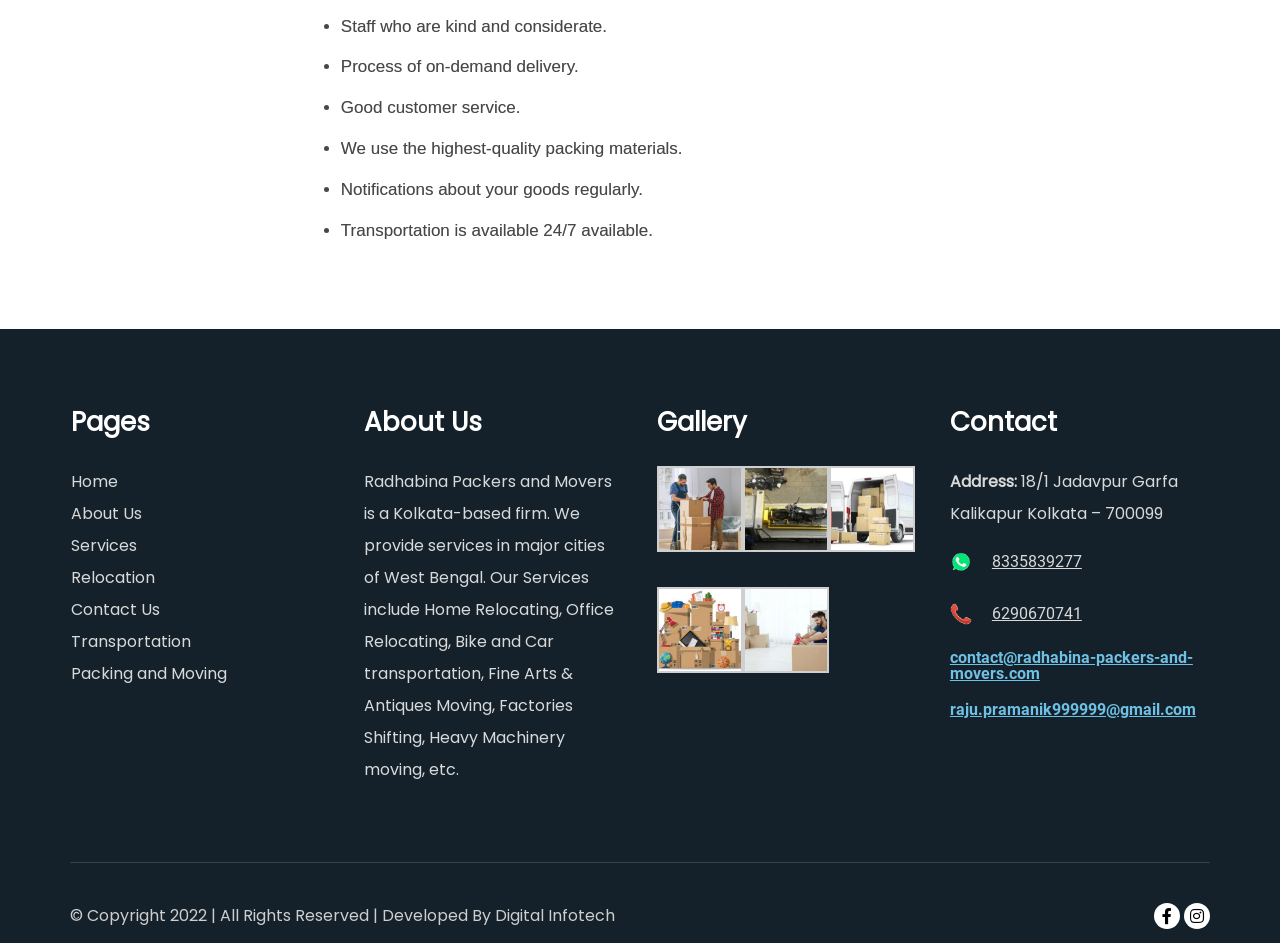Please give a succinct answer to the question in one word or phrase:
How many phone numbers are provided for contact?

2